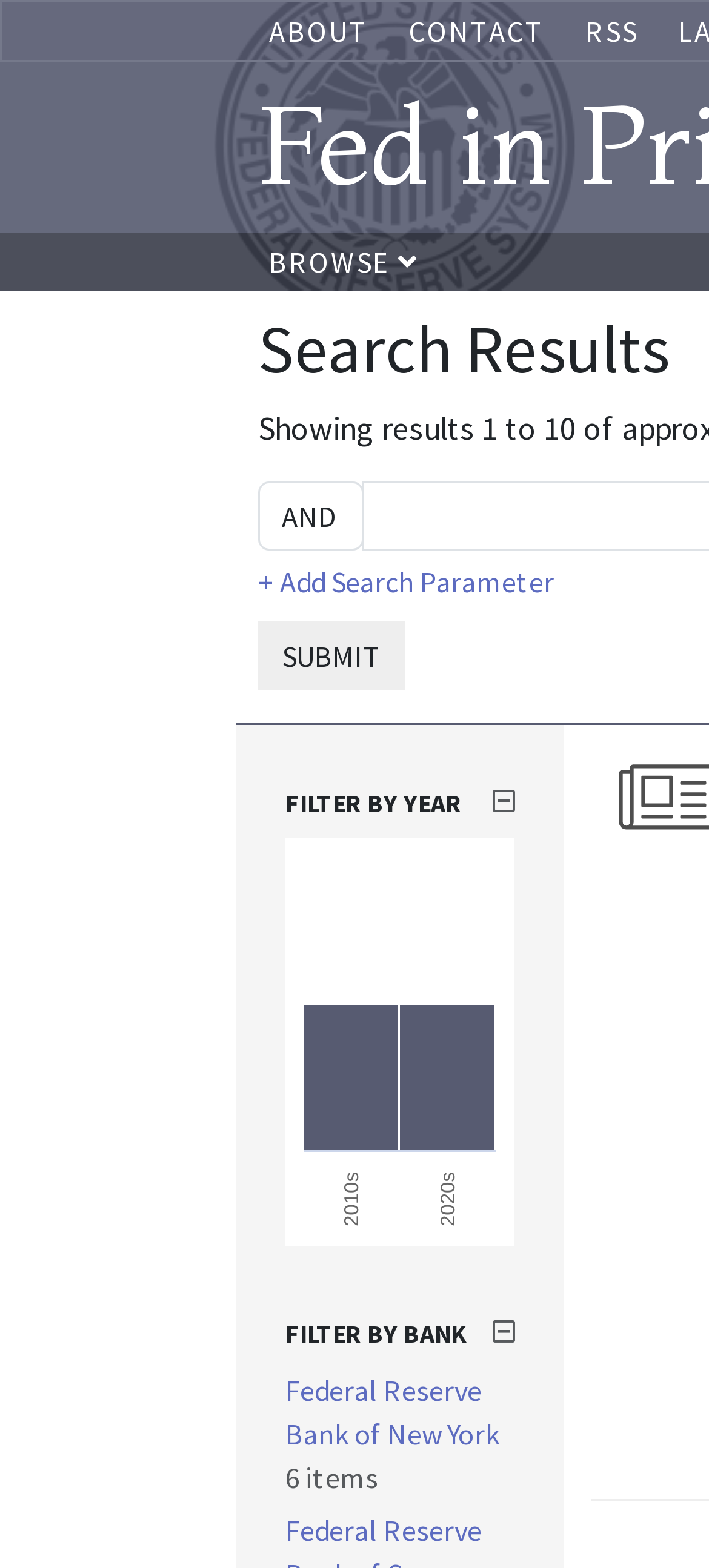Generate the main heading text from the webpage.

Fed in Print